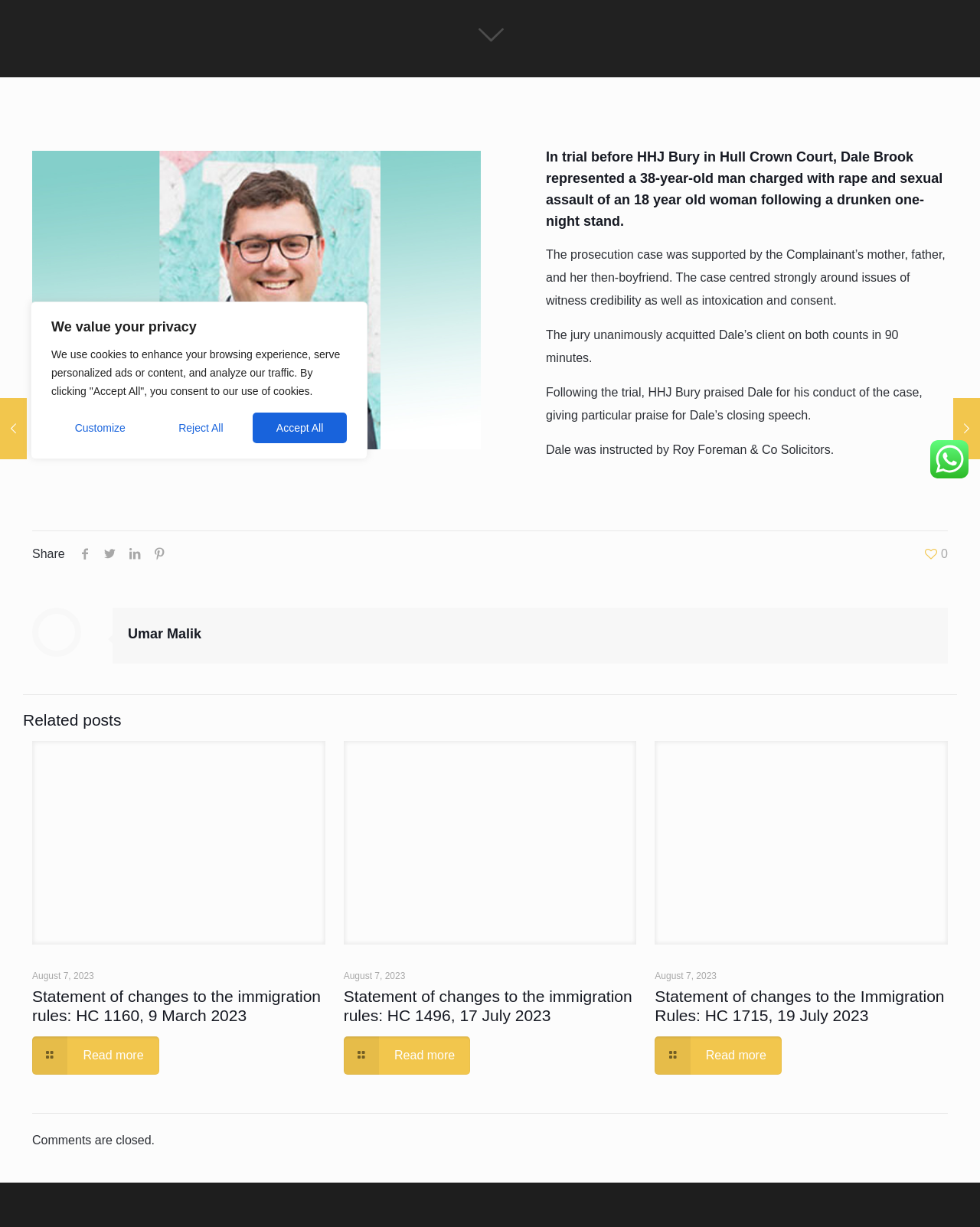Find the bounding box coordinates for the UI element that matches this description: ".path{fill:none;stroke:#333;stroke-miterlimit:10;stroke-width:1.5px;}".

[0.668, 0.77, 0.818, 0.807]